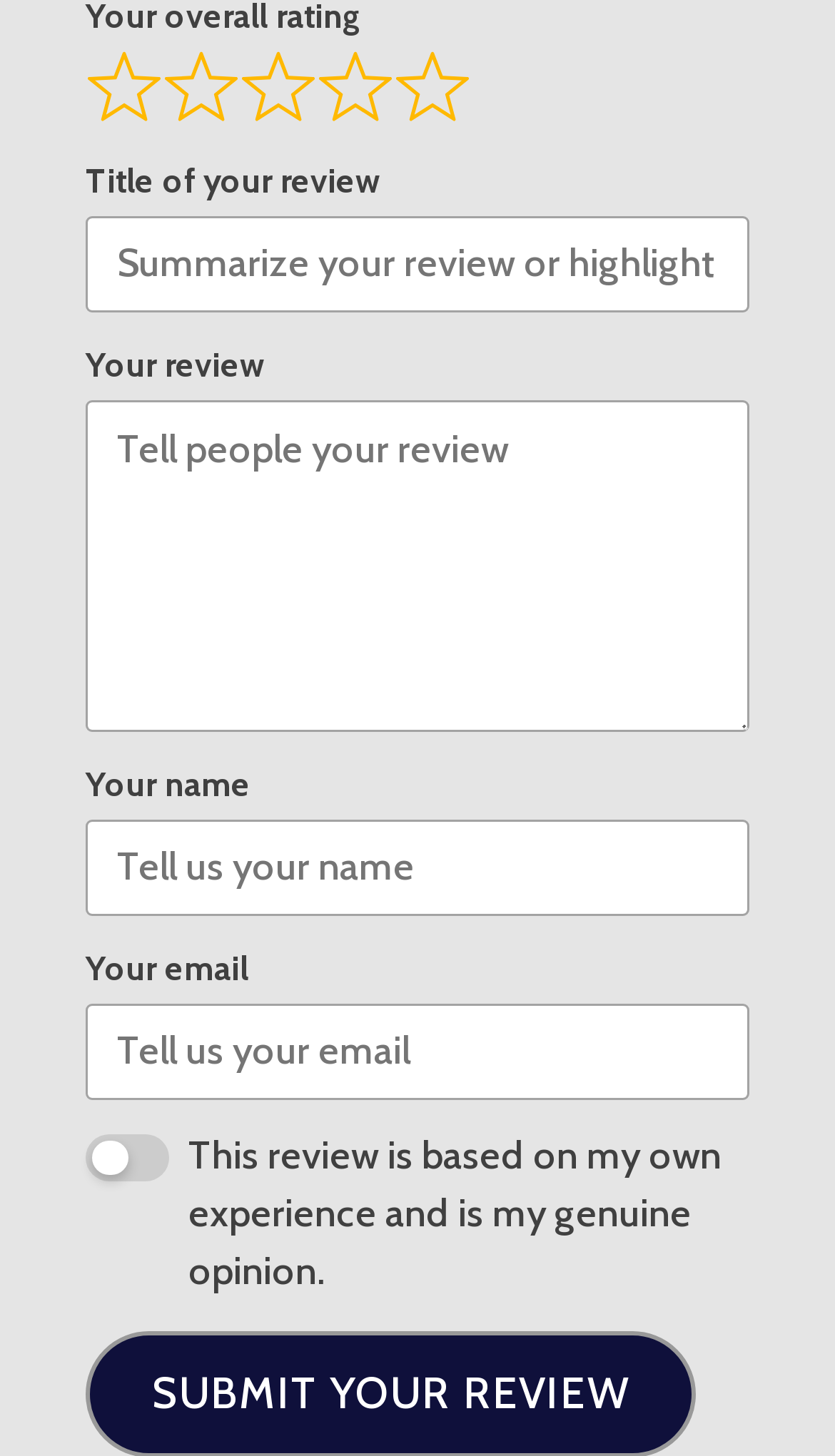Using the image as a reference, answer the following question in as much detail as possible:
How many text fields are required?

There are three text fields that are required: 'Title of your review', 'Your review', and 'Your name'. These fields are marked as required, indicating that the user must fill them in before submitting the review.